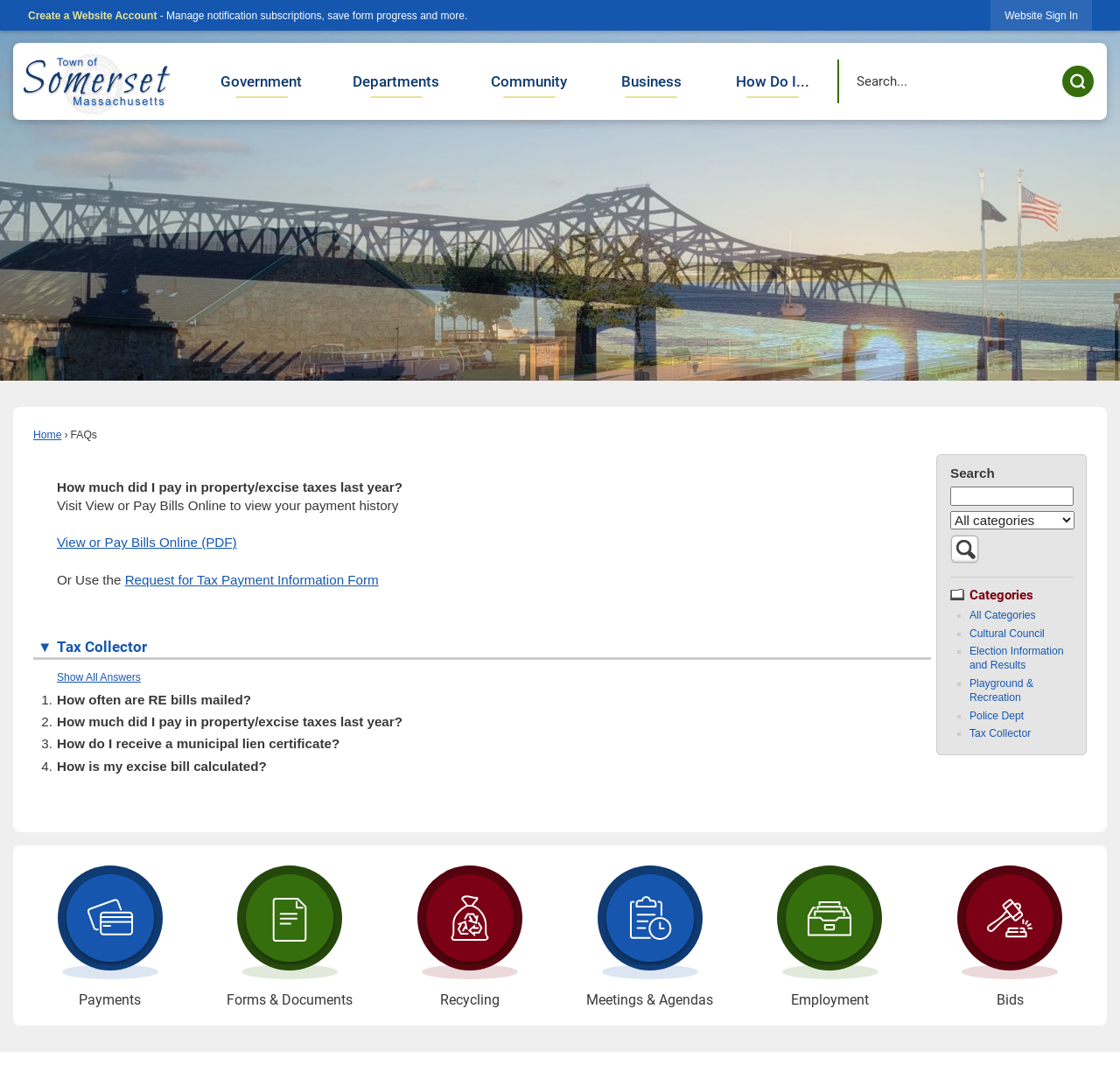What is the link 'View or Pay Bills Online (PDF)' for?
Can you offer a detailed and complete answer to this question?

The link 'View or Pay Bills Online (PDF)' is provided as an answer to the FAQ 'How much did I pay in property/excise taxes last year?', and it allows users to view their payment history online or pay their bills online.